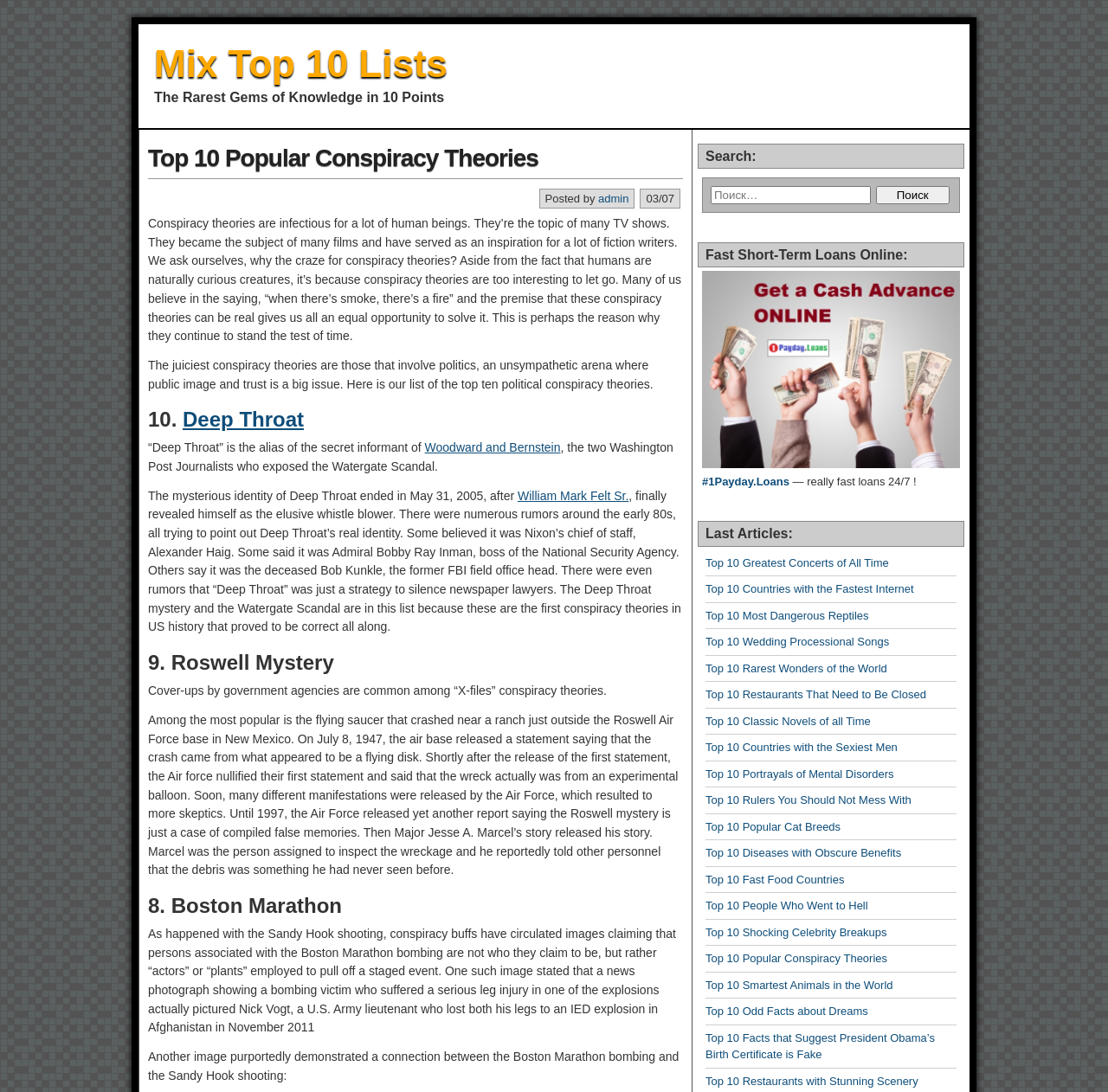Locate the bounding box coordinates of the item that should be clicked to fulfill the instruction: "Apply for a loan from 1PLs Company".

[0.634, 0.419, 0.866, 0.431]